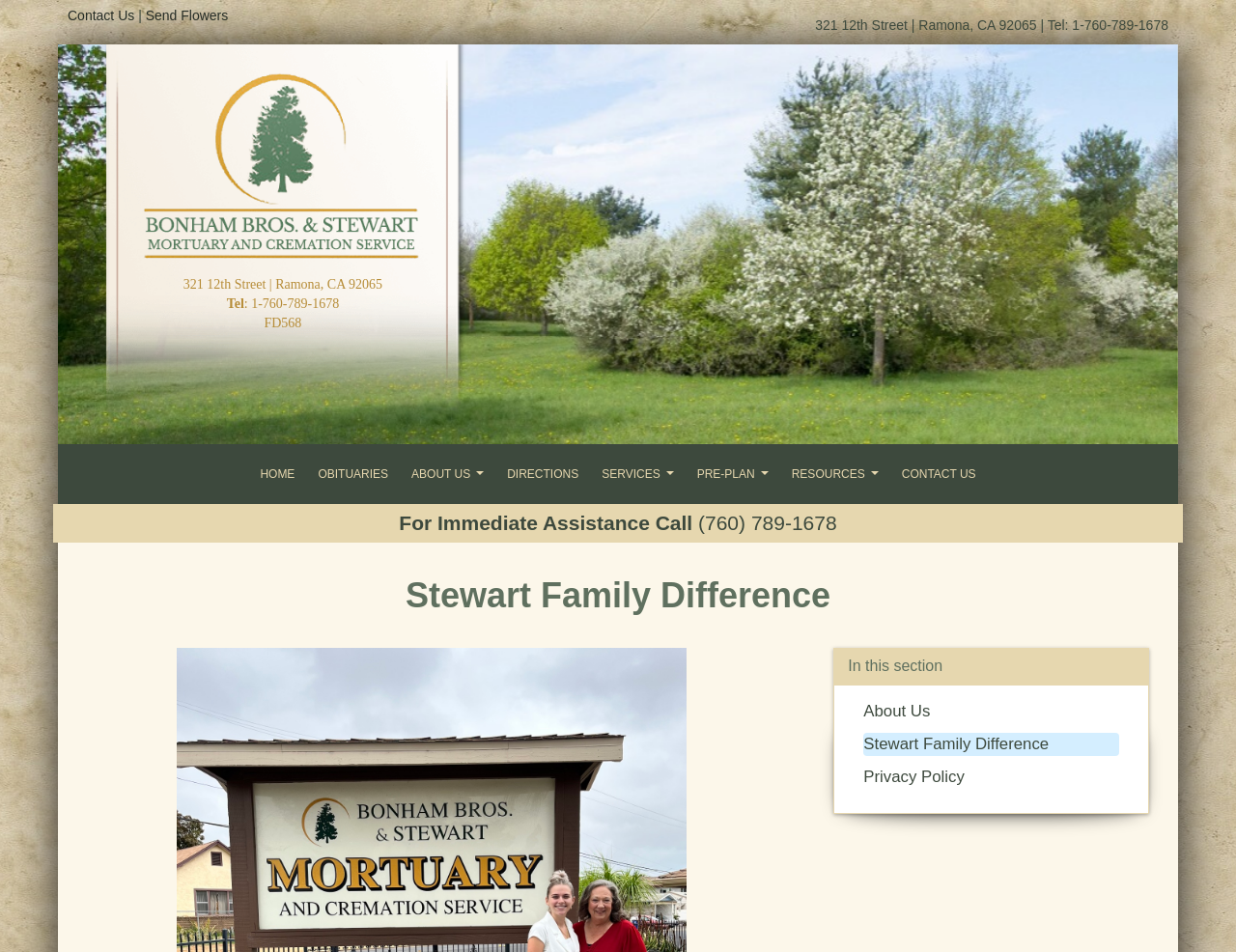Find the bounding box coordinates of the area to click in order to follow the instruction: "View Obituaries".

[0.248, 0.468, 0.323, 0.529]